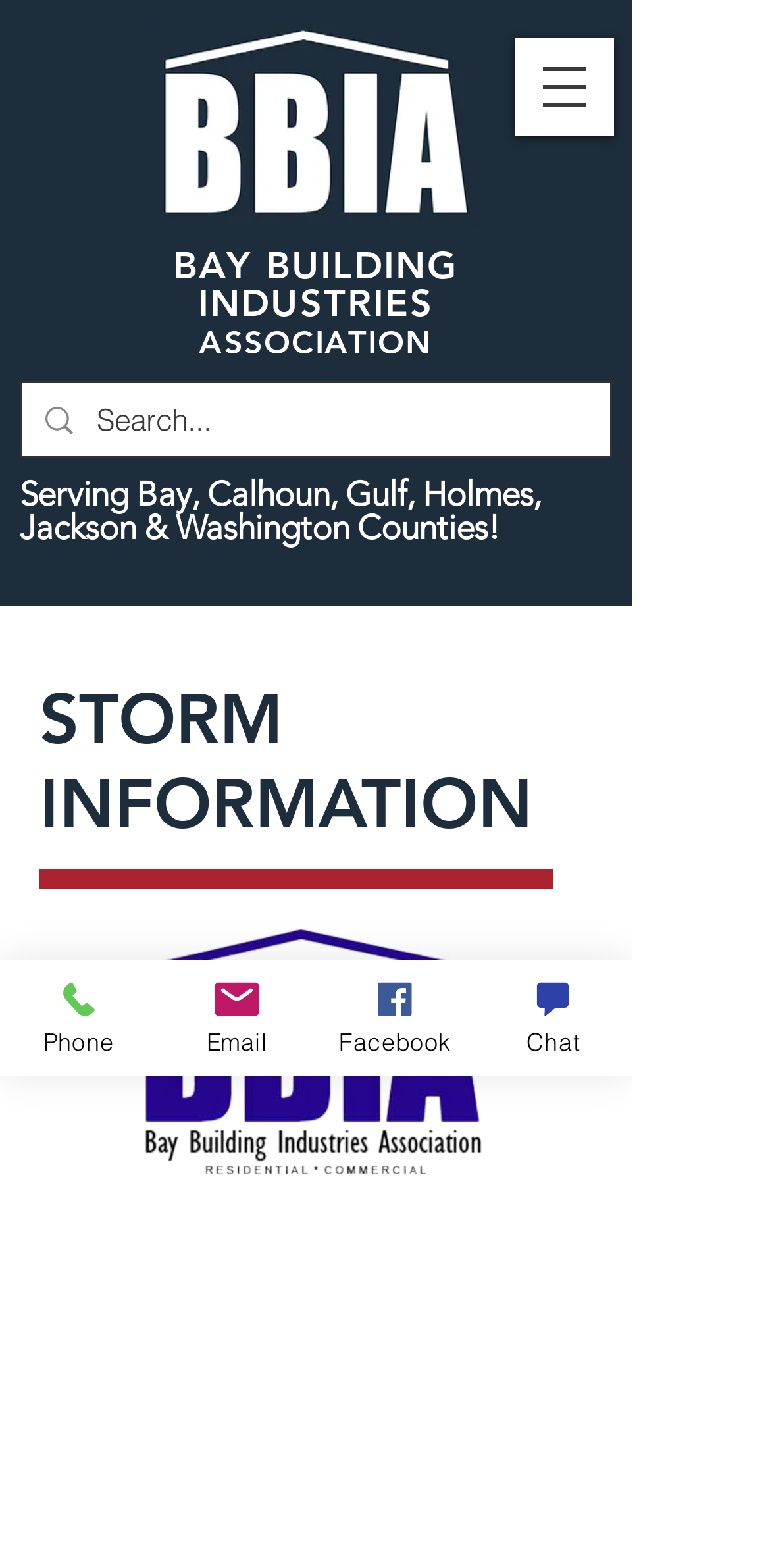What is the purpose of the search box?
Can you offer a detailed and complete answer to this question?

The search box is likely used to search for storm-related information, updates, and resources, which is the primary focus of the webpage as indicated by the heading 'STORM INFORMATION'.